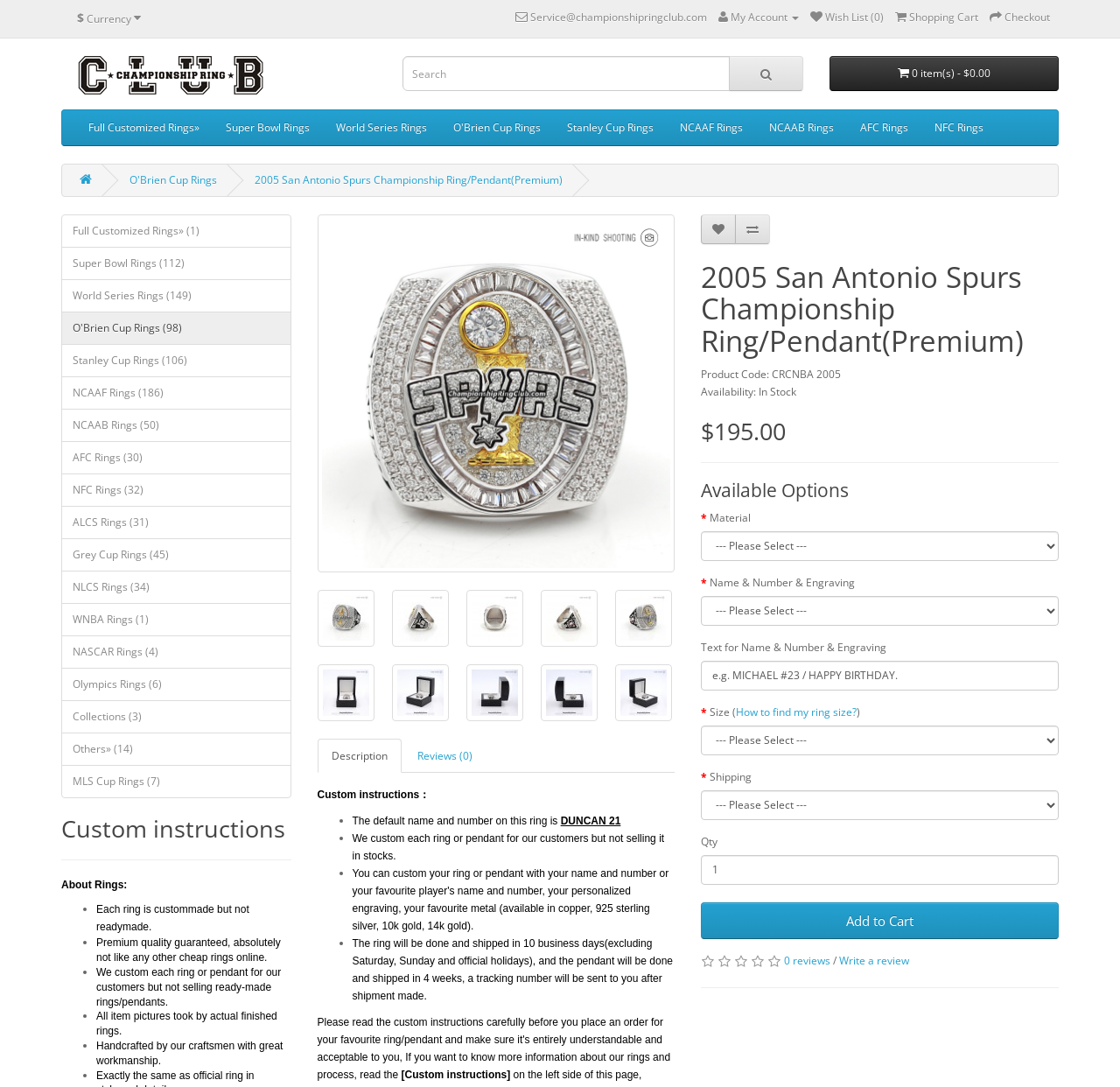Pinpoint the bounding box coordinates of the clickable area needed to execute the instruction: "Search for a ring". The coordinates should be specified as four float numbers between 0 and 1, i.e., [left, top, right, bottom].

[0.359, 0.052, 0.651, 0.084]